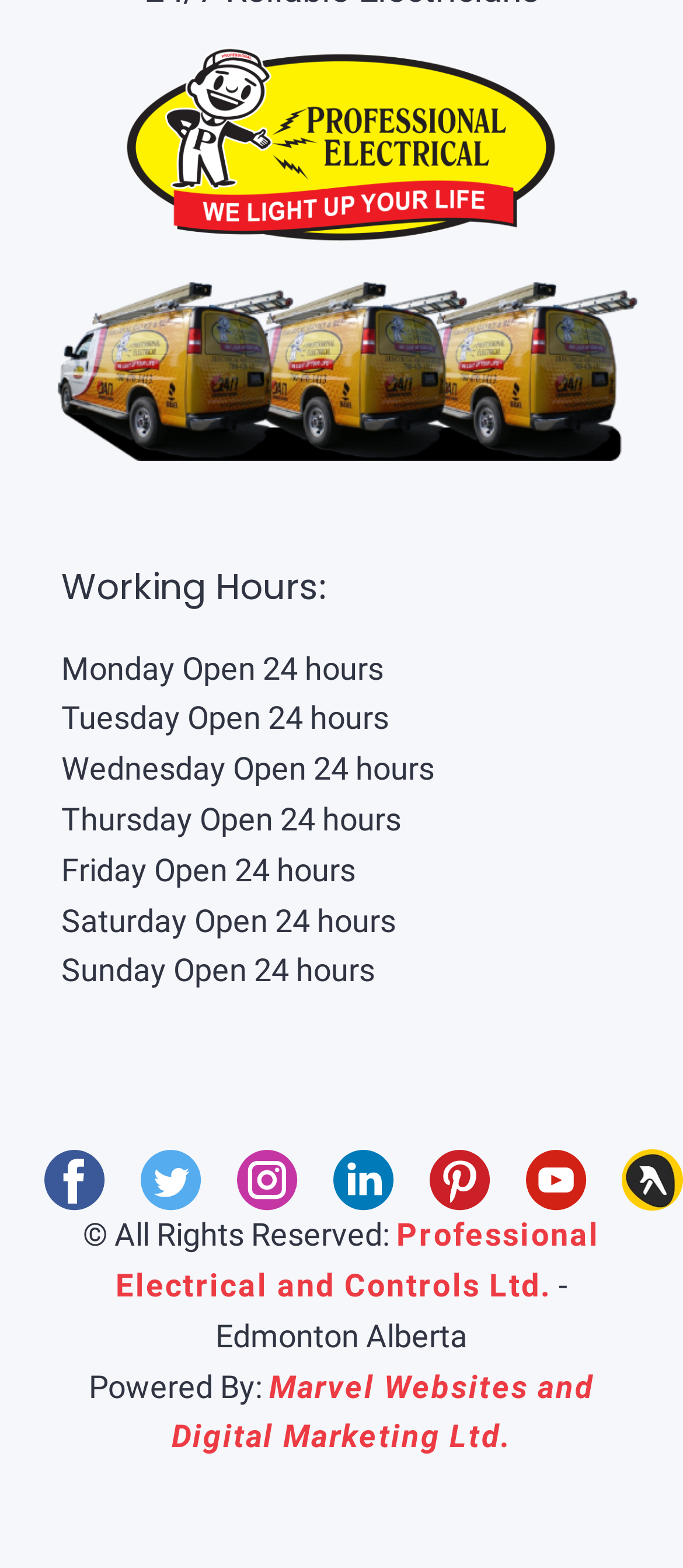Highlight the bounding box coordinates of the element that should be clicked to carry out the following instruction: "Visit Yellow page professional electrical page". The coordinates must be given as four float numbers ranging from 0 to 1, i.e., [left, top, right, bottom].

[0.91, 0.733, 1.0, 0.772]